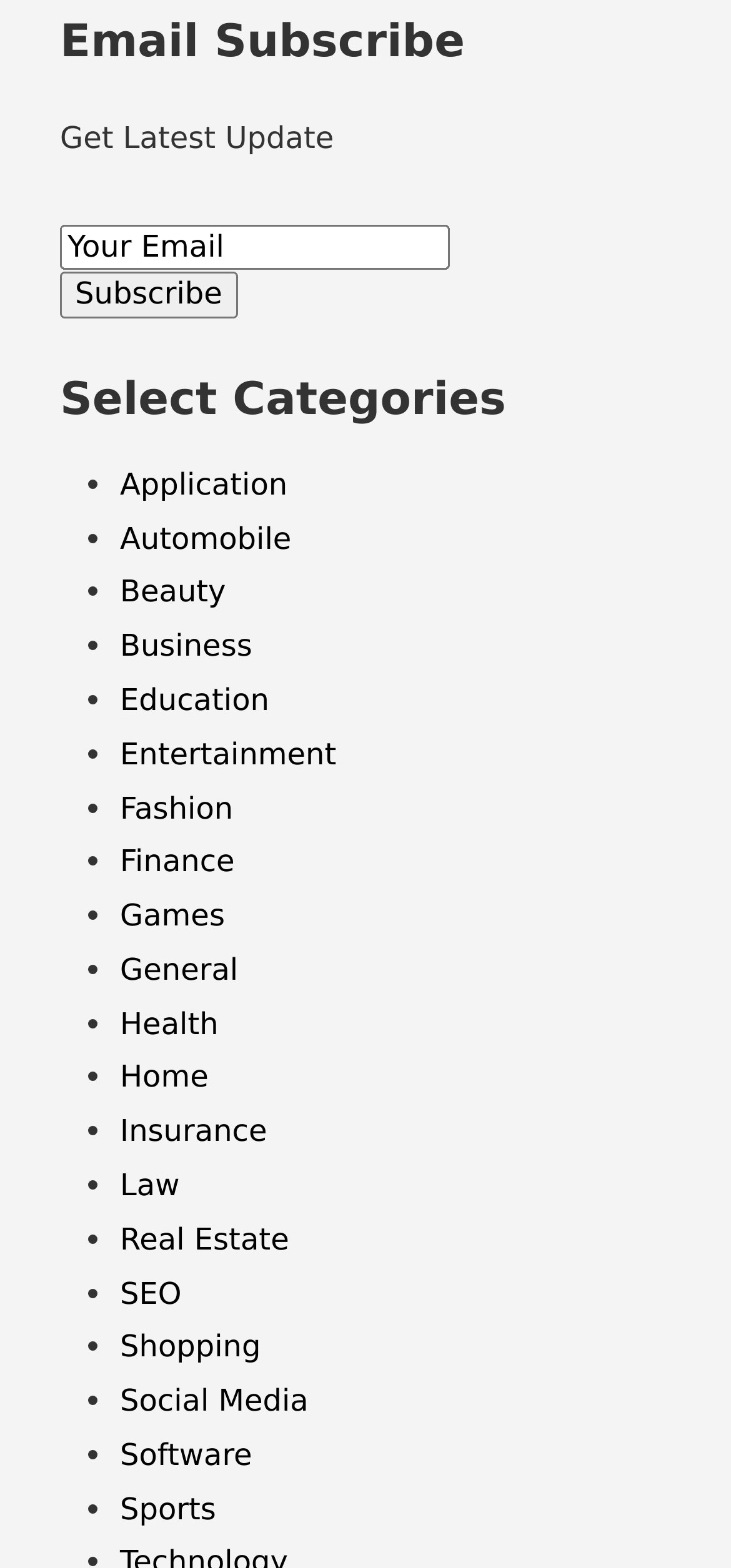Use a single word or phrase to answer the following:
What is the heading above the category list?

Select Categories